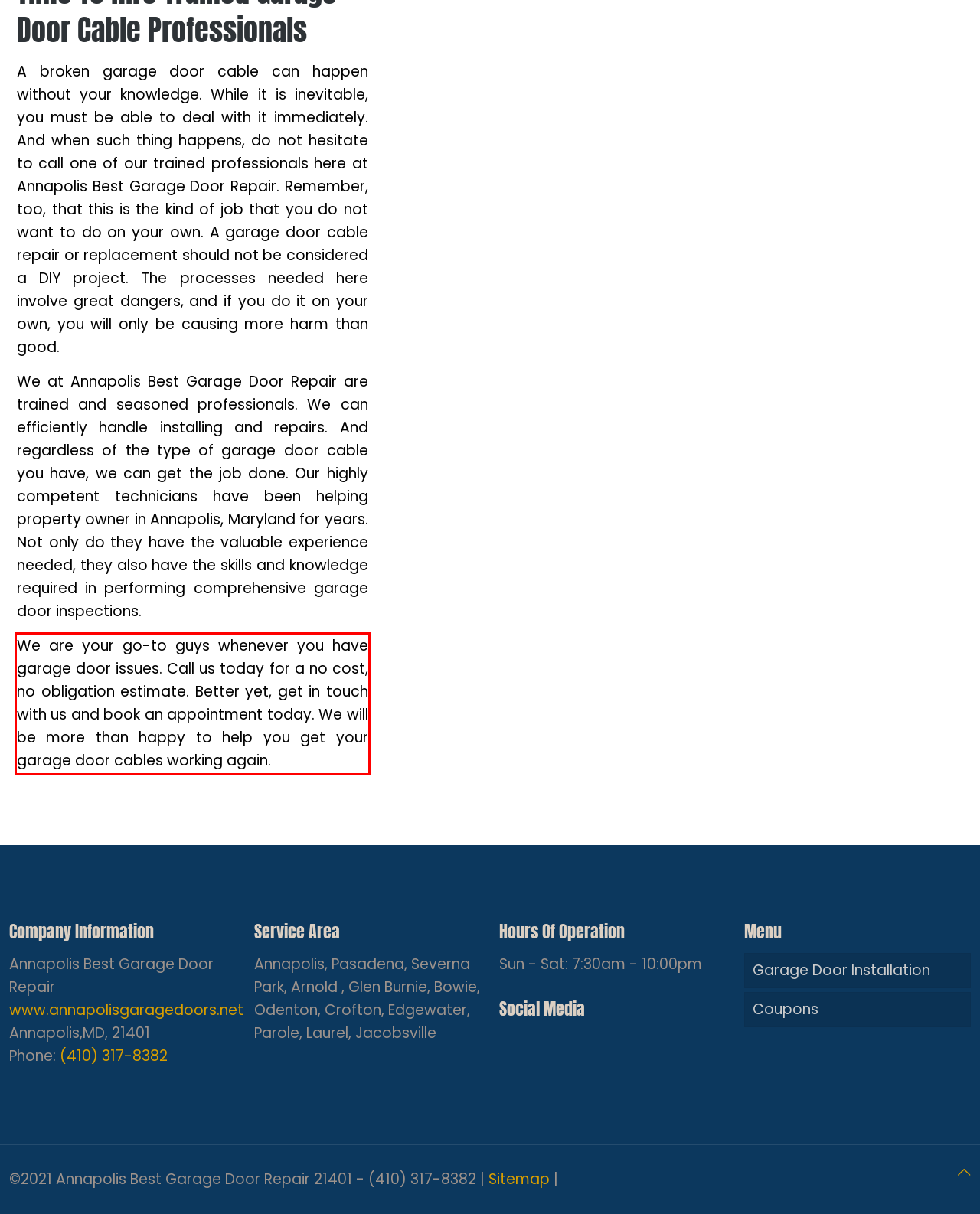Using the provided screenshot of a webpage, recognize the text inside the red rectangle bounding box by performing OCR.

We are your go-to guys whenever you have garage door issues. Call us today for a no cost, no obligation estimate. Better yet, get in touch with us and book an appointment today. We will be more than happy to help you get your garage door cables working again.